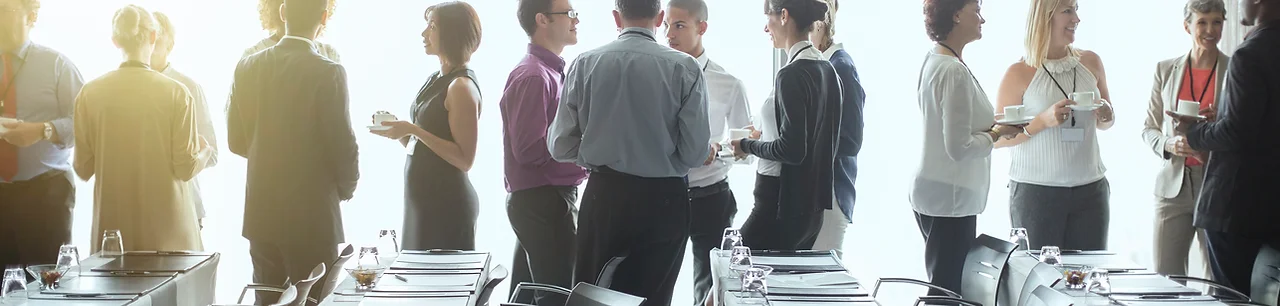Please provide a one-word or short phrase answer to the question:
What are some individuals holding?

Cups